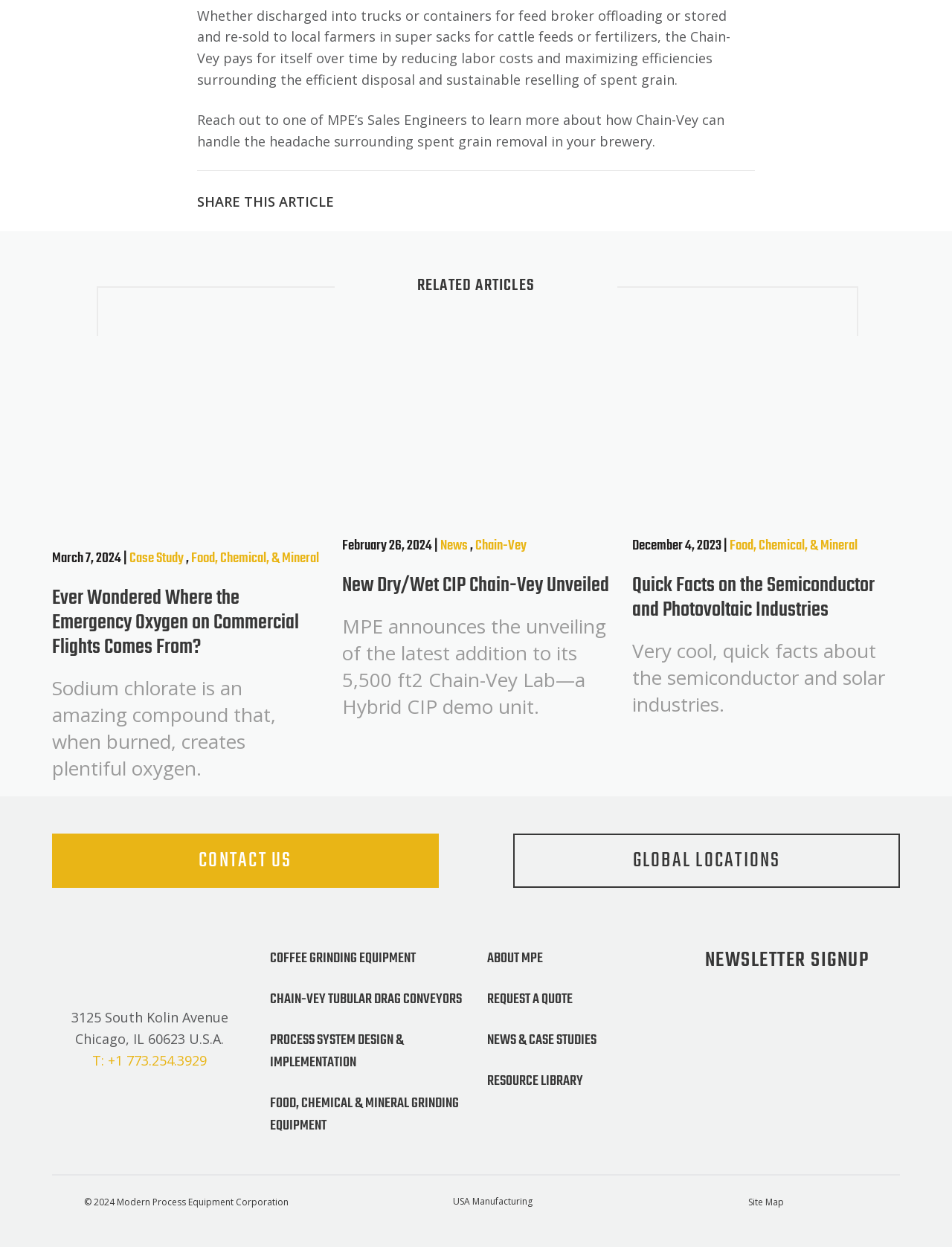Locate the bounding box coordinates of the element that should be clicked to fulfill the instruction: "Share this article".

[0.207, 0.155, 0.351, 0.169]